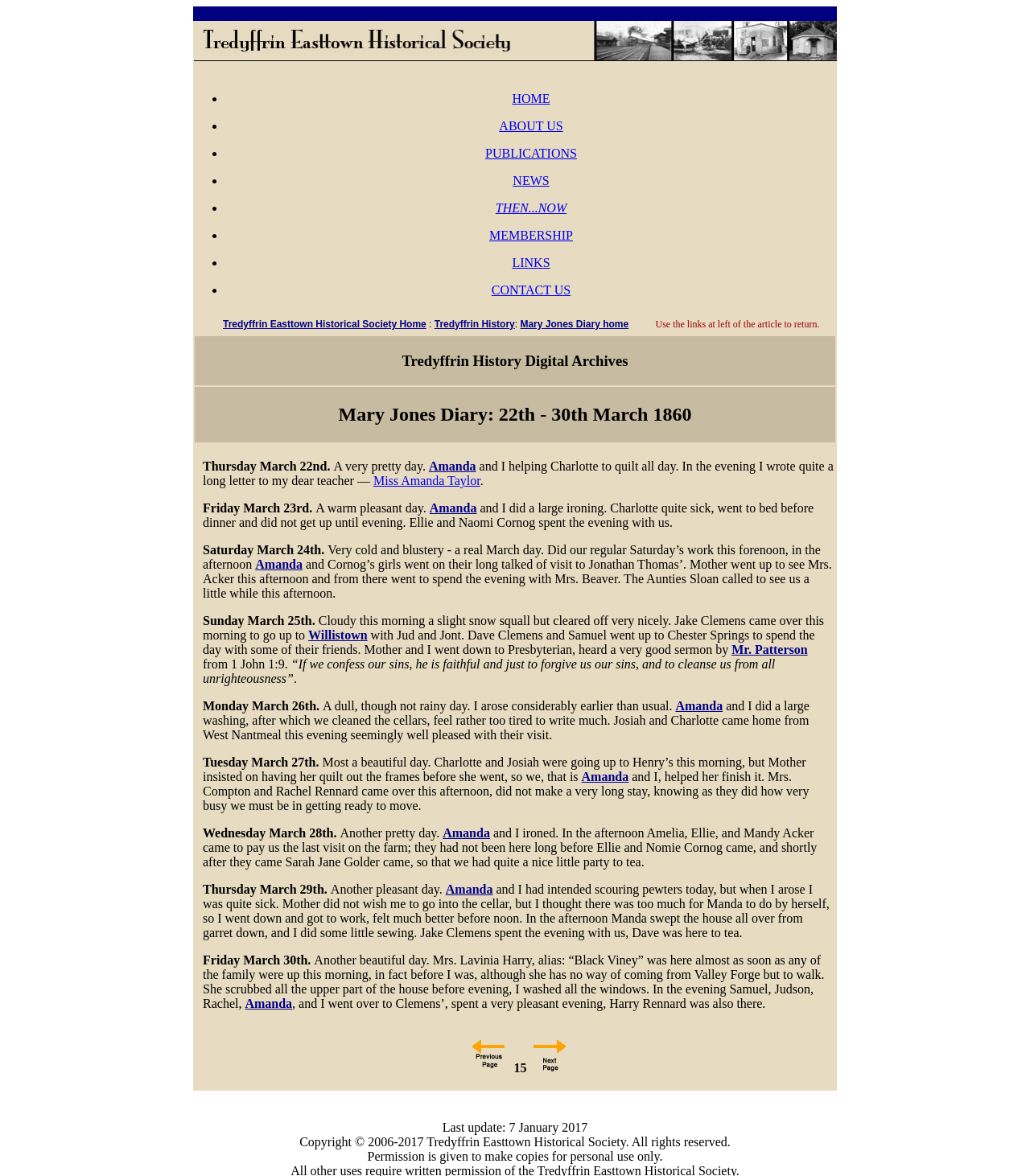Please specify the bounding box coordinates in the format (top-left x, top-left y, bottom-right x, bottom-right y), with values ranging from 0 to 1. Identify the bounding box for the UI component described as follows: Vibe Tribe

None